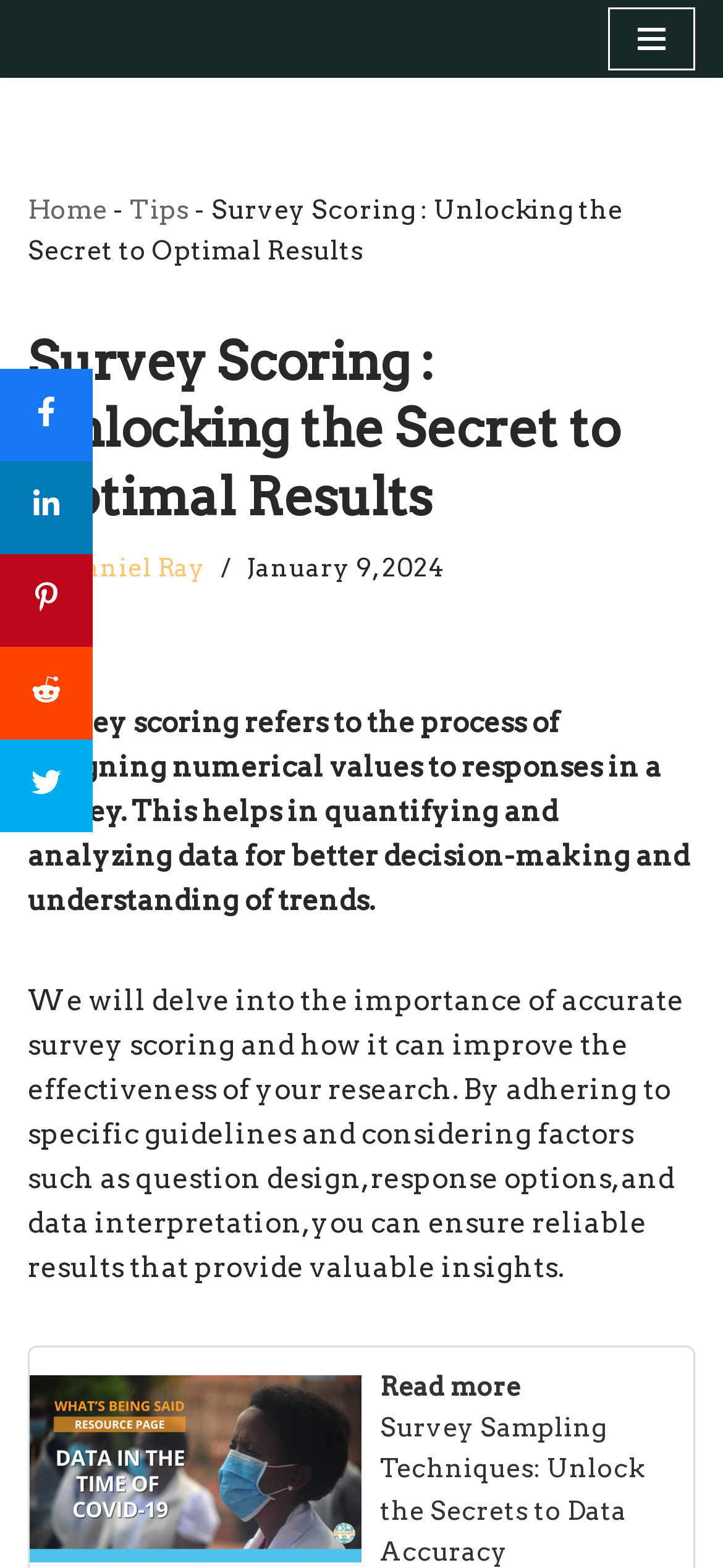Please give a succinct answer using a single word or phrase:
What is shown in the image?

Survey Sampling Techniques